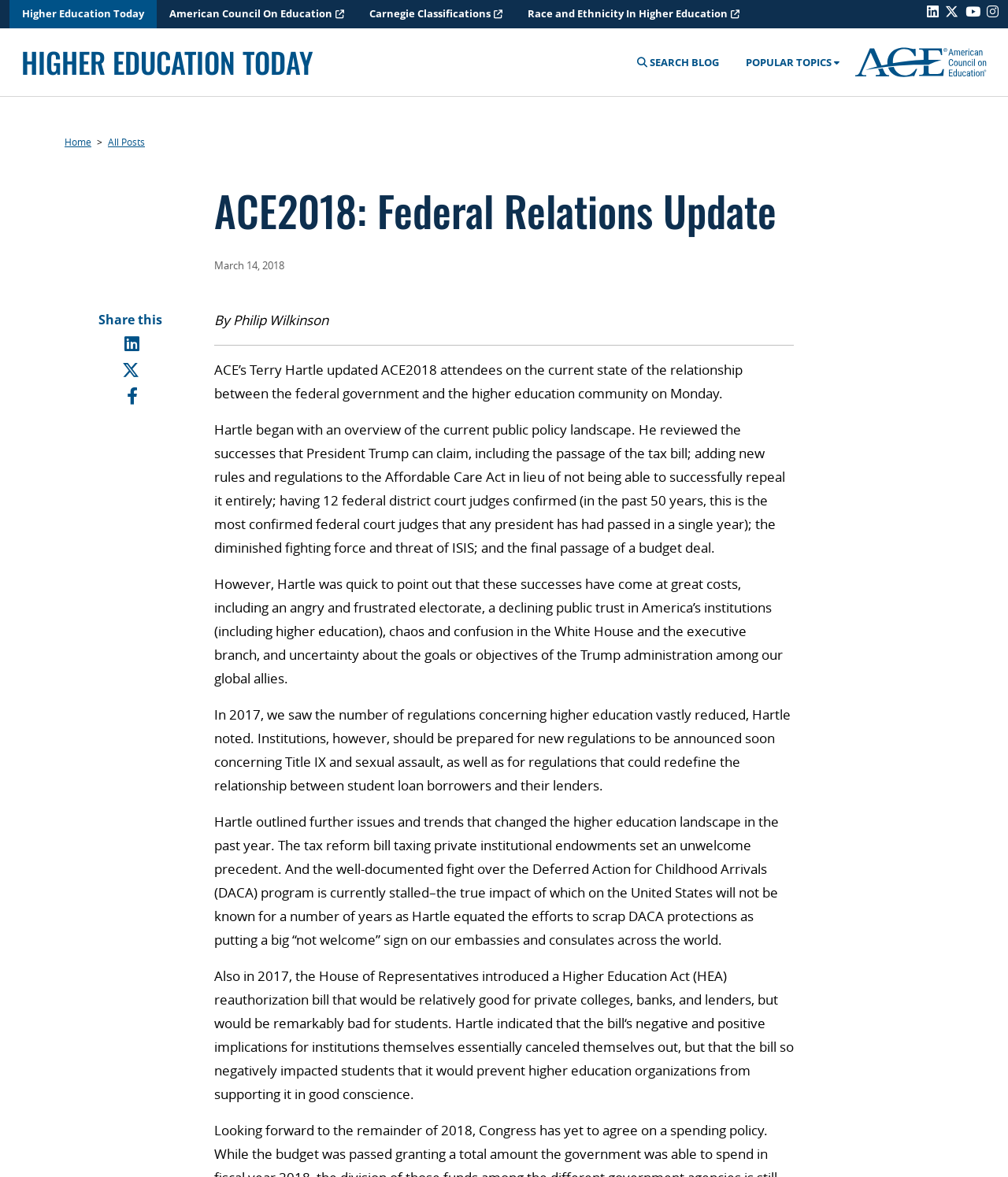Based on the image, please elaborate on the answer to the following question:
What is the date of the article?

I found the date by looking at the article's metadata, where I saw the text 'March 14, 2018'. This indicates that the article was published on March 14, 2018.